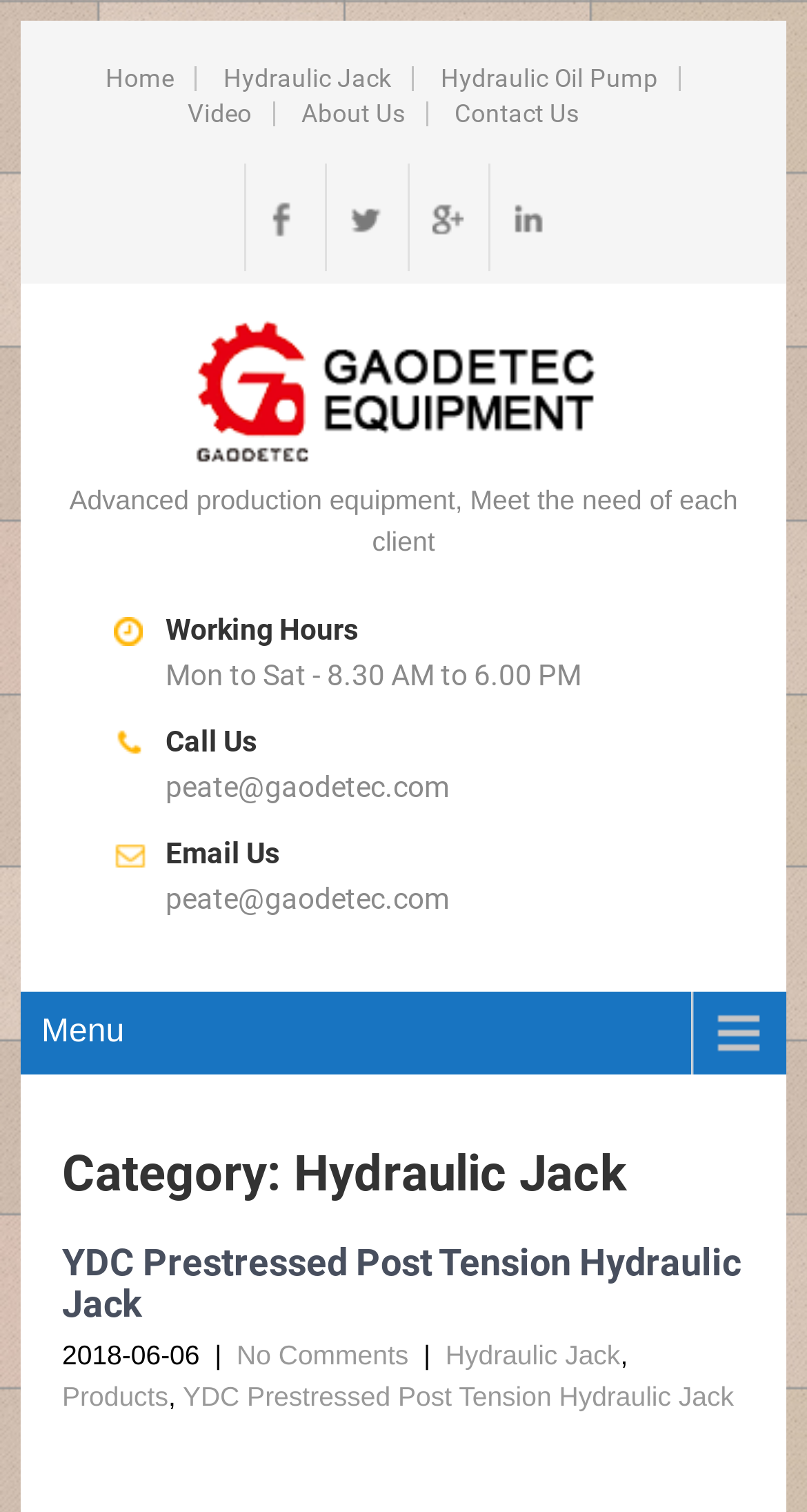What is the category of the product?
Using the details shown in the screenshot, provide a comprehensive answer to the question.

I found the category by looking at the heading 'Category: Hydraulic Jack' and the corresponding text below it, which is related to hydraulic jacks.